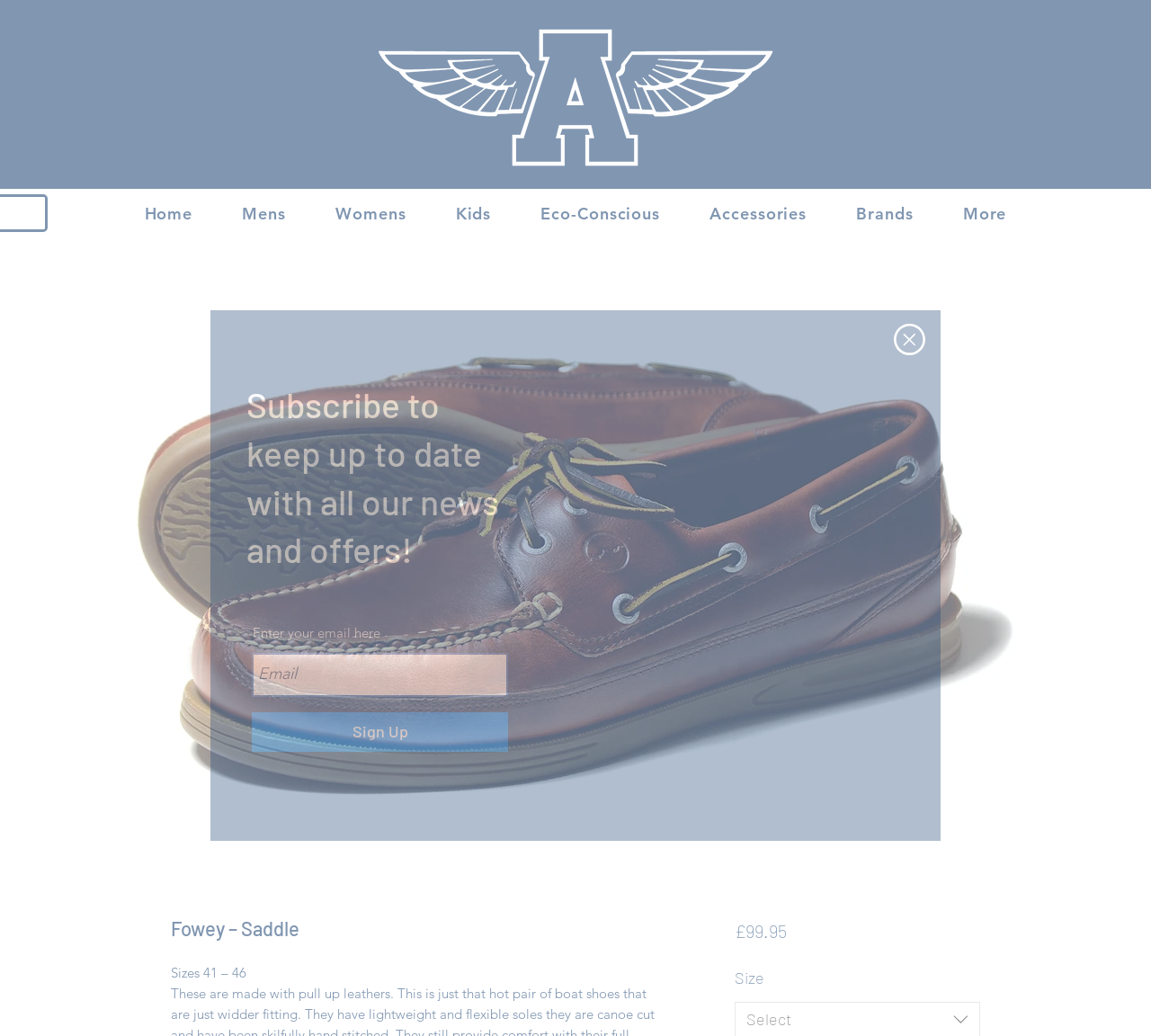Please identify the bounding box coordinates of where to click in order to follow the instruction: "Click the 'Mens' button".

[0.202, 0.188, 0.257, 0.225]